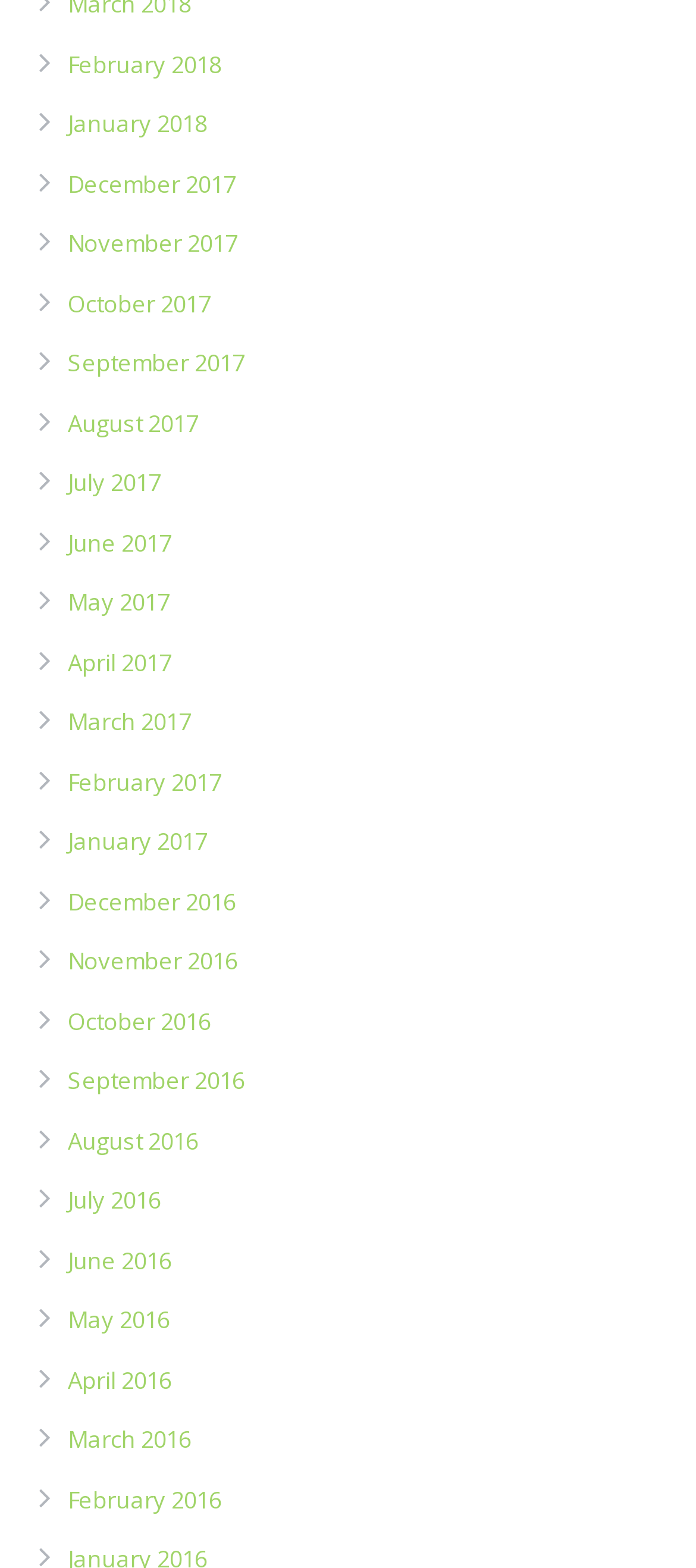Use a single word or phrase to answer the question: How many months are listed?

24